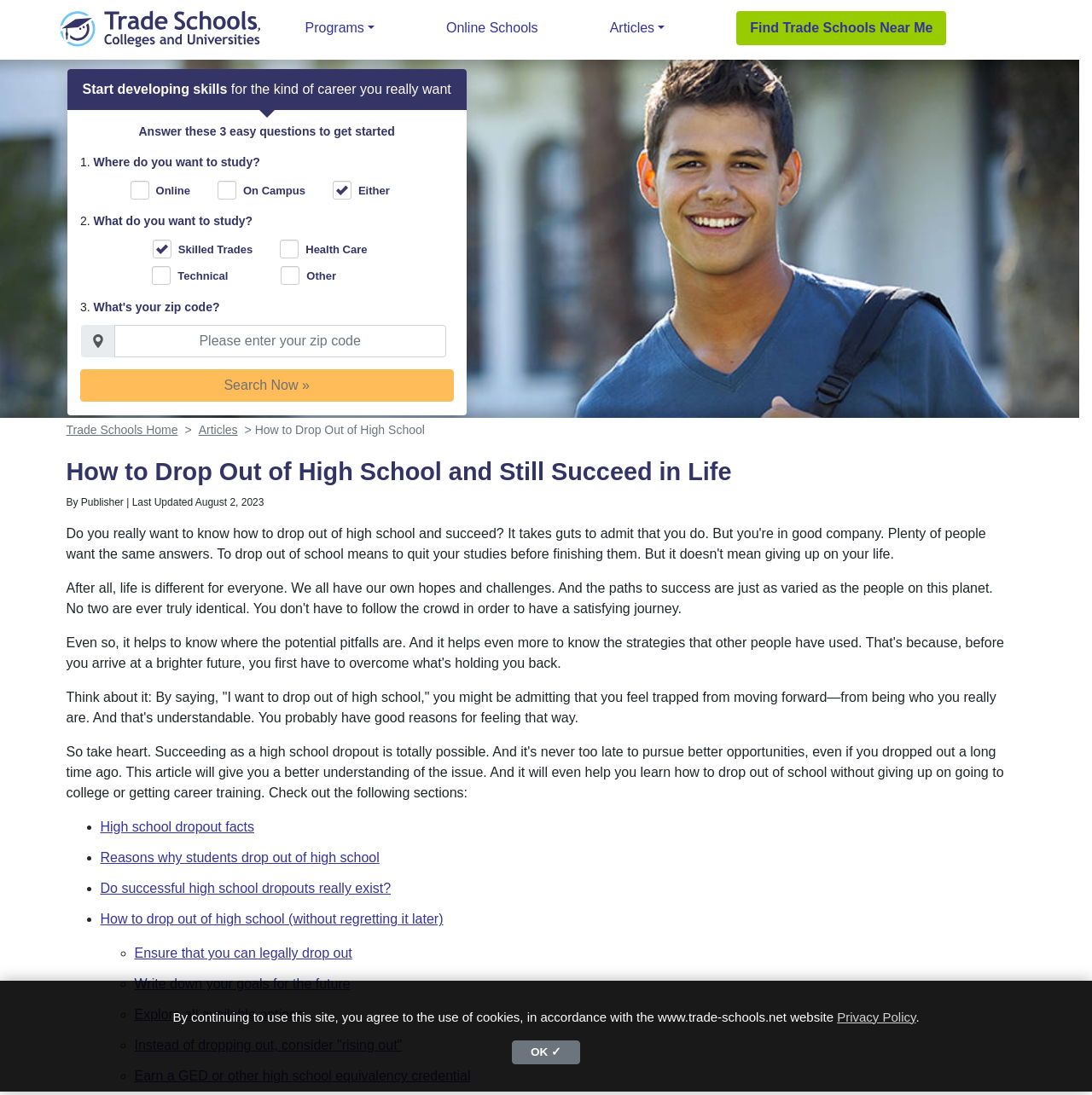Please give a concise answer to this question using a single word or phrase: 
What is the logo above the 'Programs' button?

Trade Schools, Colleges and Universities logo